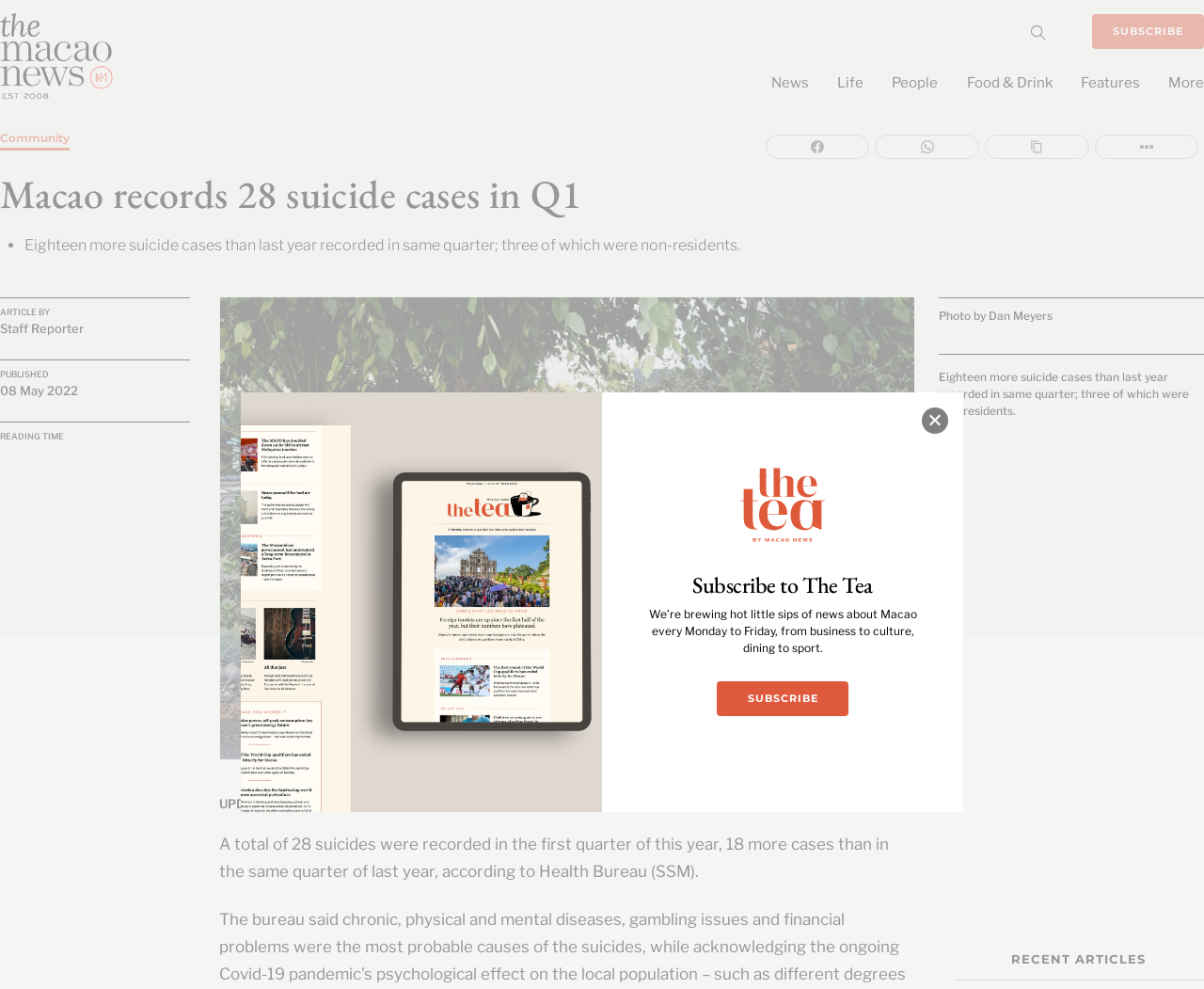Determine the bounding box coordinates of the UI element described below. Use the format (top-left x, top-left y, bottom-right x, bottom-right y) with floating point numbers between 0 and 1: title="Share on Facebook"

[0.636, 0.136, 0.722, 0.161]